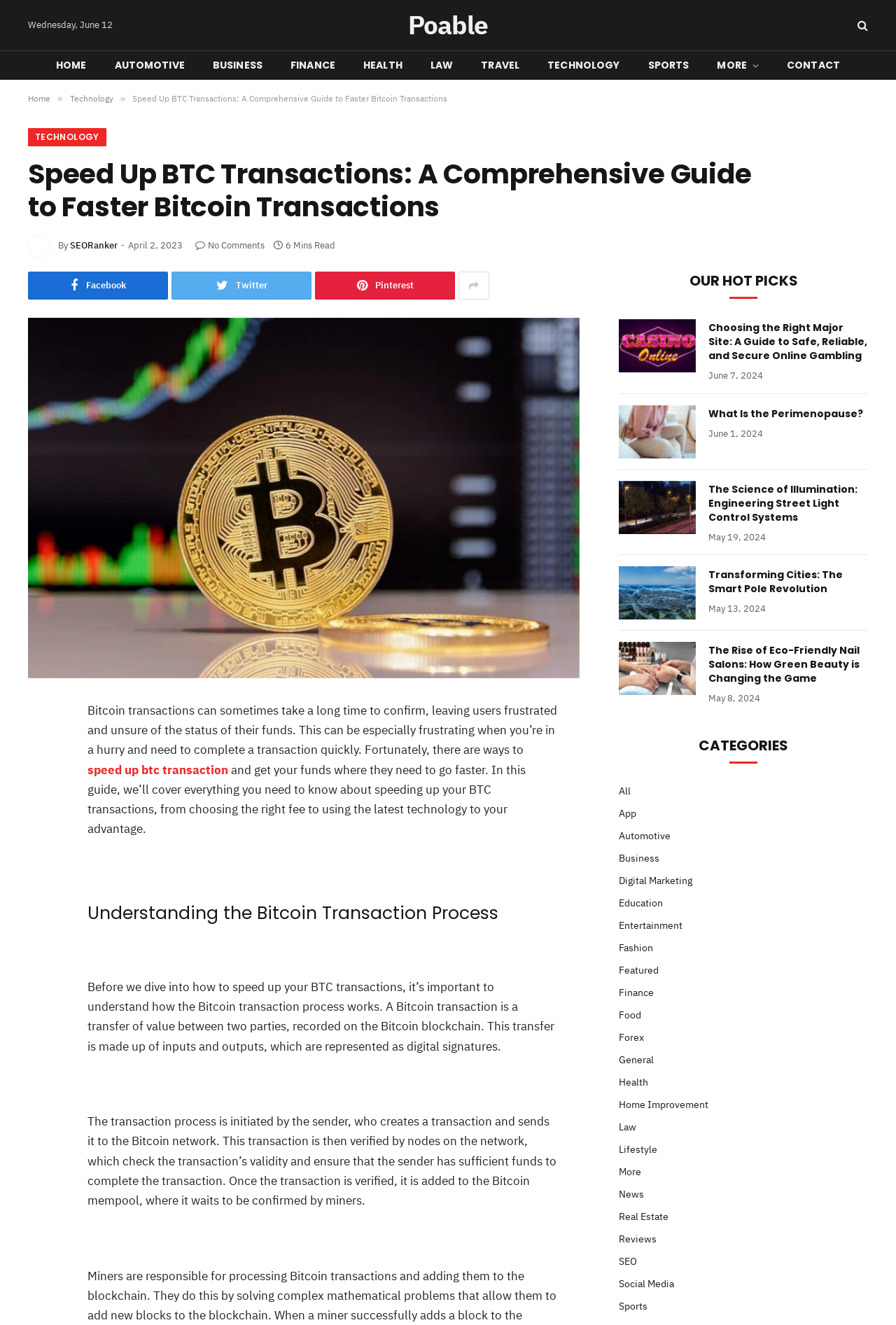Analyze and describe the webpage in a detailed narrative.

This webpage is a comprehensive guide to speeding up Bitcoin transactions. At the top, there is a date "Wednesday, June 12" and a link to "Poable" with an icon. Below that, there is a navigation menu with links to various categories such as "HOME", "AUTOMOTIVE", "BUSINESS", and more.

The main content of the page is divided into sections. The first section has a heading "Speed Up BTC Transactions: A Comprehensive Guide to Faster Bitcoin Transactions" and an image. Below that, there is a brief introduction to the topic, explaining the frustration of waiting for Bitcoin transactions to confirm and the purpose of the guide.

The next section has a heading "Understanding the Bitcoin Transaction Process" and provides a detailed explanation of how Bitcoin transactions work, including the role of nodes, miners, and the mempool.

The page also features a section called "OUR HOT PICKS" with four articles, each with a link, image, and heading. The articles are about online gambling, perimenopause, street light control systems, and eco-friendly nail salons. Each article has a date below the heading.

On the right side of the page, there are social media links to Facebook, Twitter, Pinterest, and more. There is also a "SHARE" button with links to share the content on various platforms.

Throughout the page, there are links to related topics and articles, as well as images and icons to break up the text and make the content more engaging.